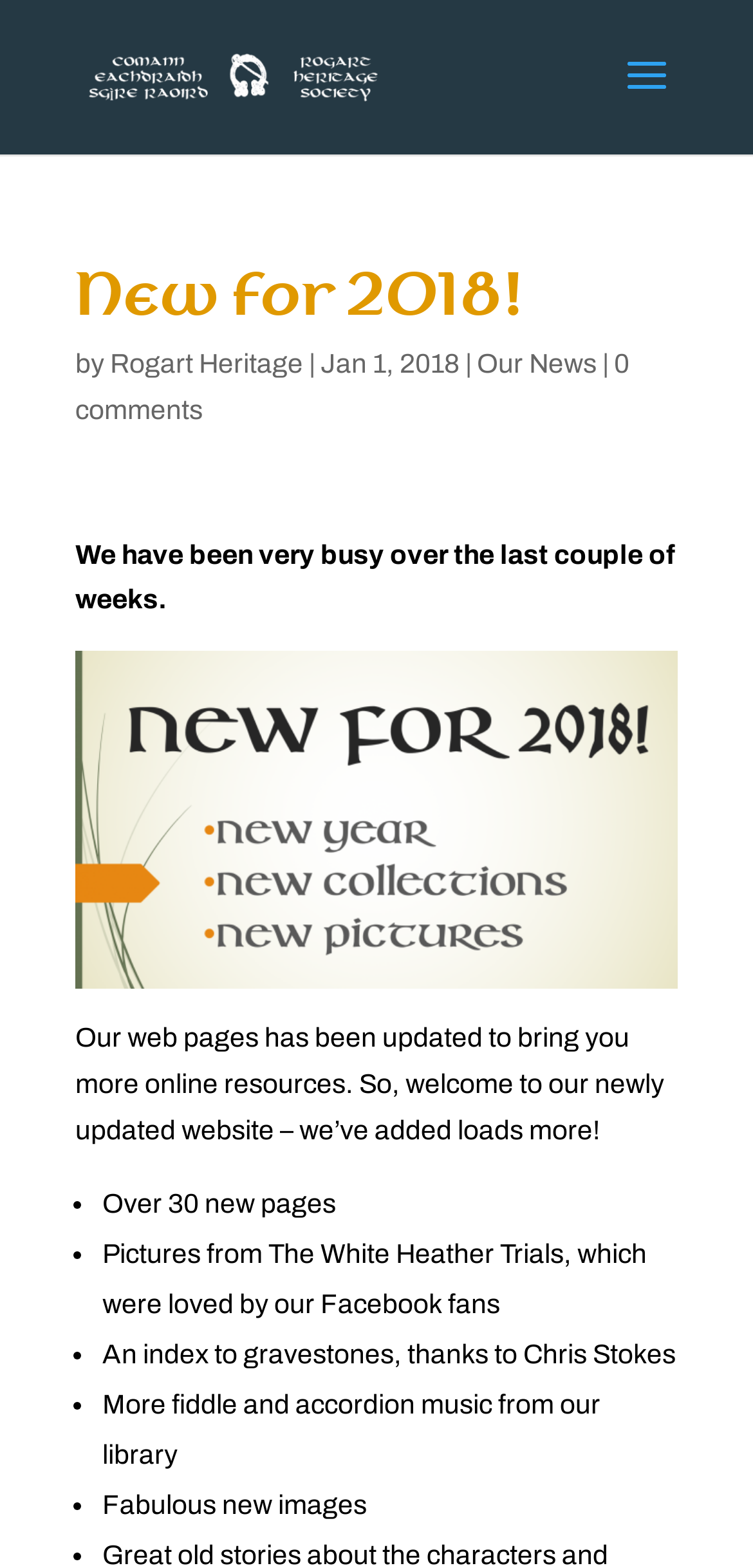Find the bounding box coordinates of the UI element according to this description: "Rogart Heritage".

[0.146, 0.223, 0.403, 0.241]